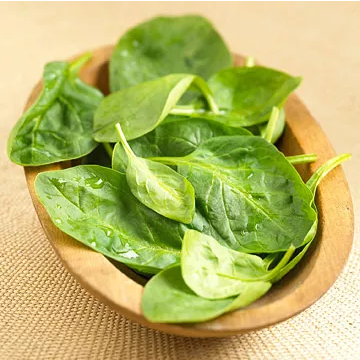What nutrients are highlighted in spinach?
Provide a well-explained and detailed answer to the question.

According to the caption, spinach is known for its high levels of folate and iron, making it a nutritious food for expecting mothers.